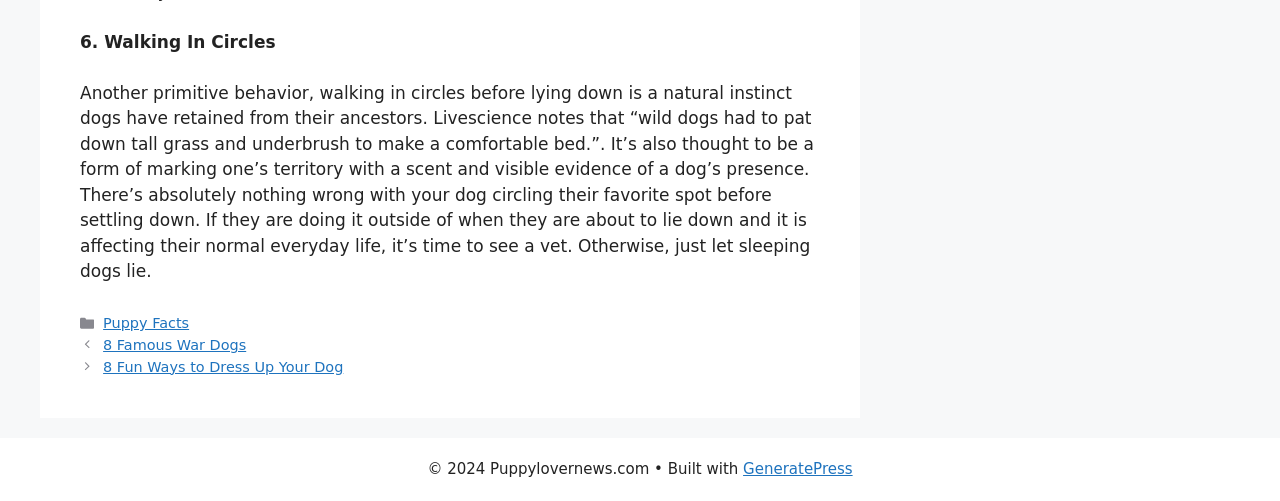What is the title of the previous post?
Provide a one-word or short-phrase answer based on the image.

8 Famous War Dogs